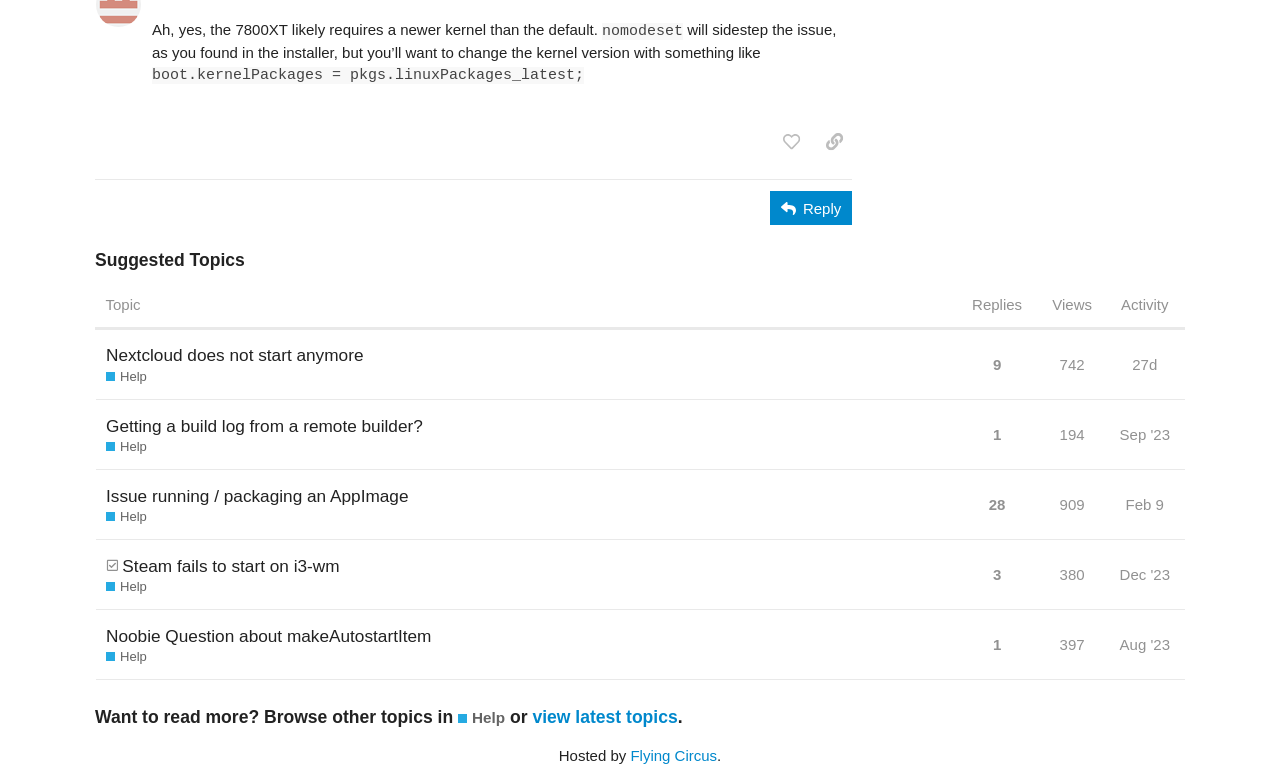Please determine the bounding box coordinates for the UI element described as: "Flying Circus".

[0.493, 0.975, 0.56, 0.997]